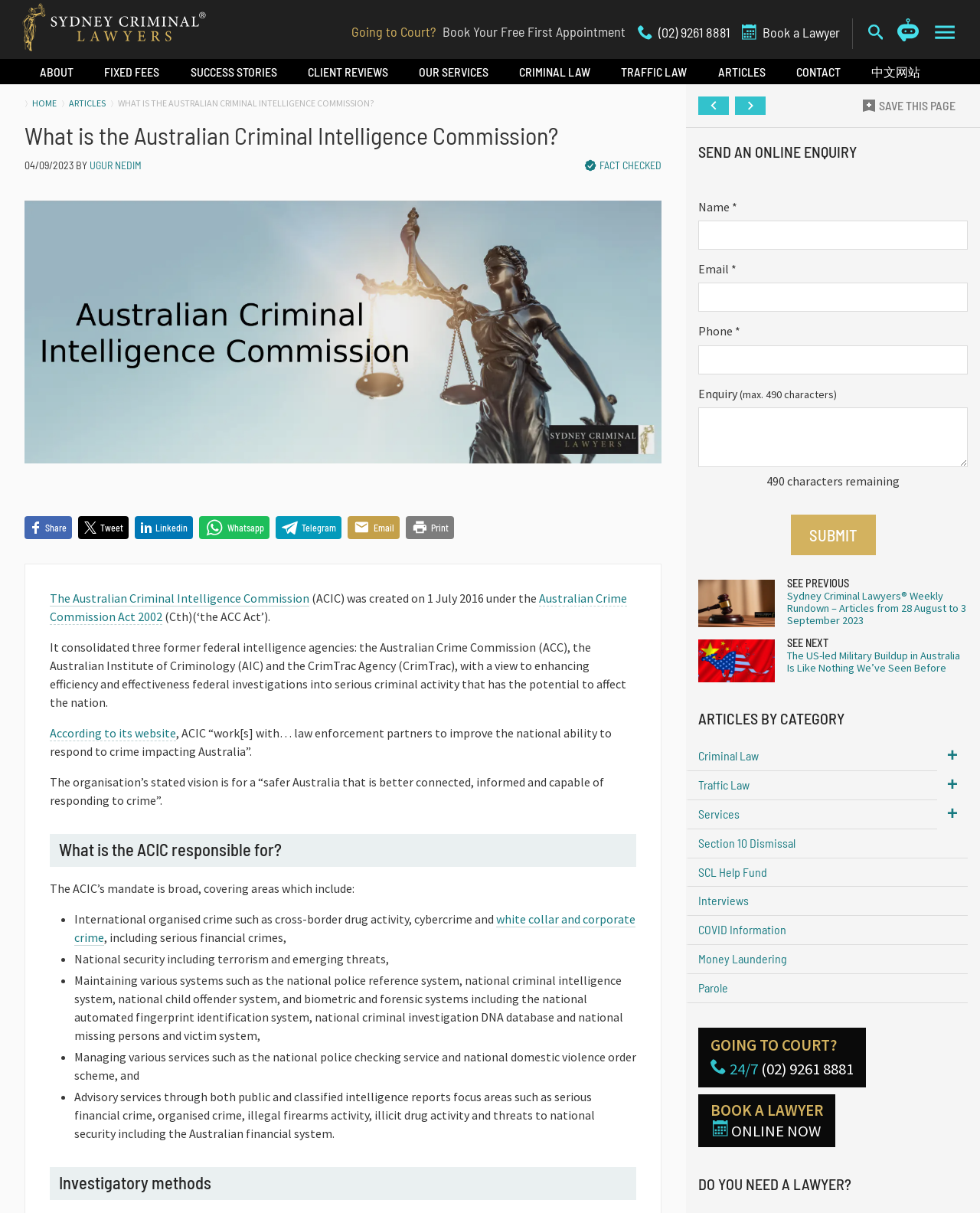What is the vision of the Australian Criminal Intelligence Commission?
Using the image, give a concise answer in the form of a single word or short phrase.

Safer Australia